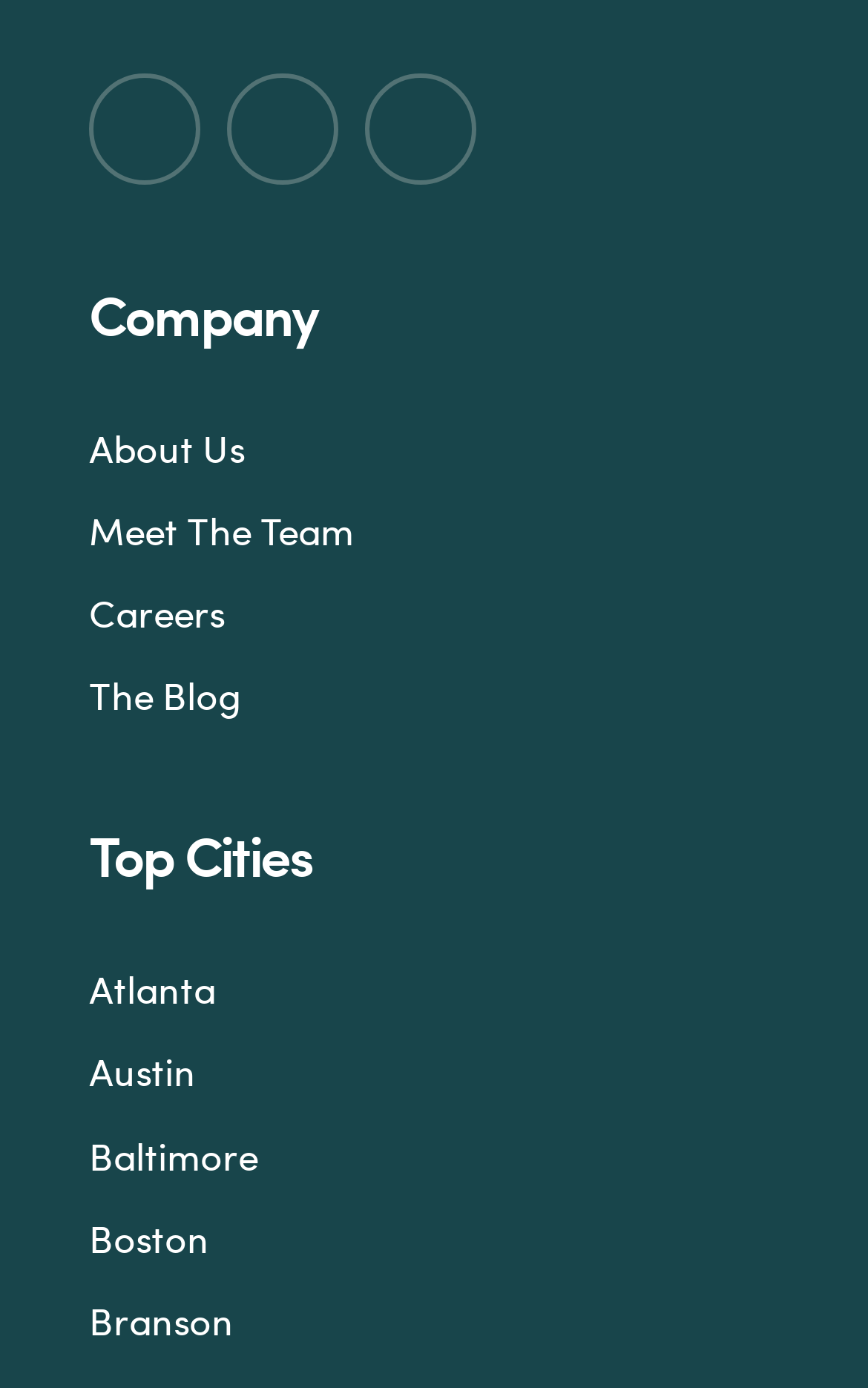Provide your answer in a single word or phrase: 
What is the last link in the Footer Top Cities Menu?

Branson